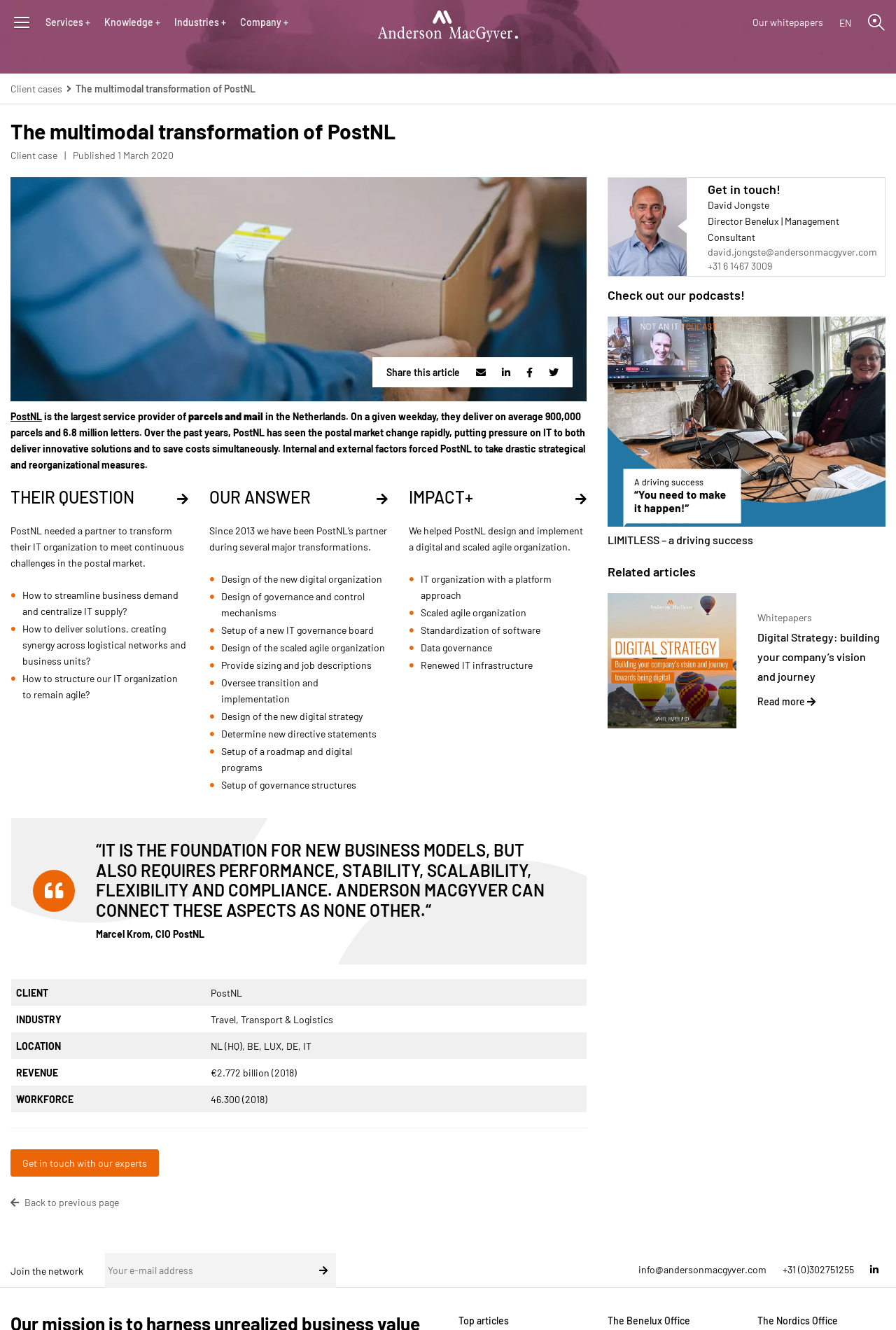Please analyze the image and give a detailed answer to the question:
What is the name of the director of Benelux who is a management consultant at Anderson MacGyver?

The question can be answered by reading the text at the bottom of the webpage. The text states 'Get in touch with our experts' and lists David Jongste as the Director Benelux | Management Consultant at Anderson MacGyver.